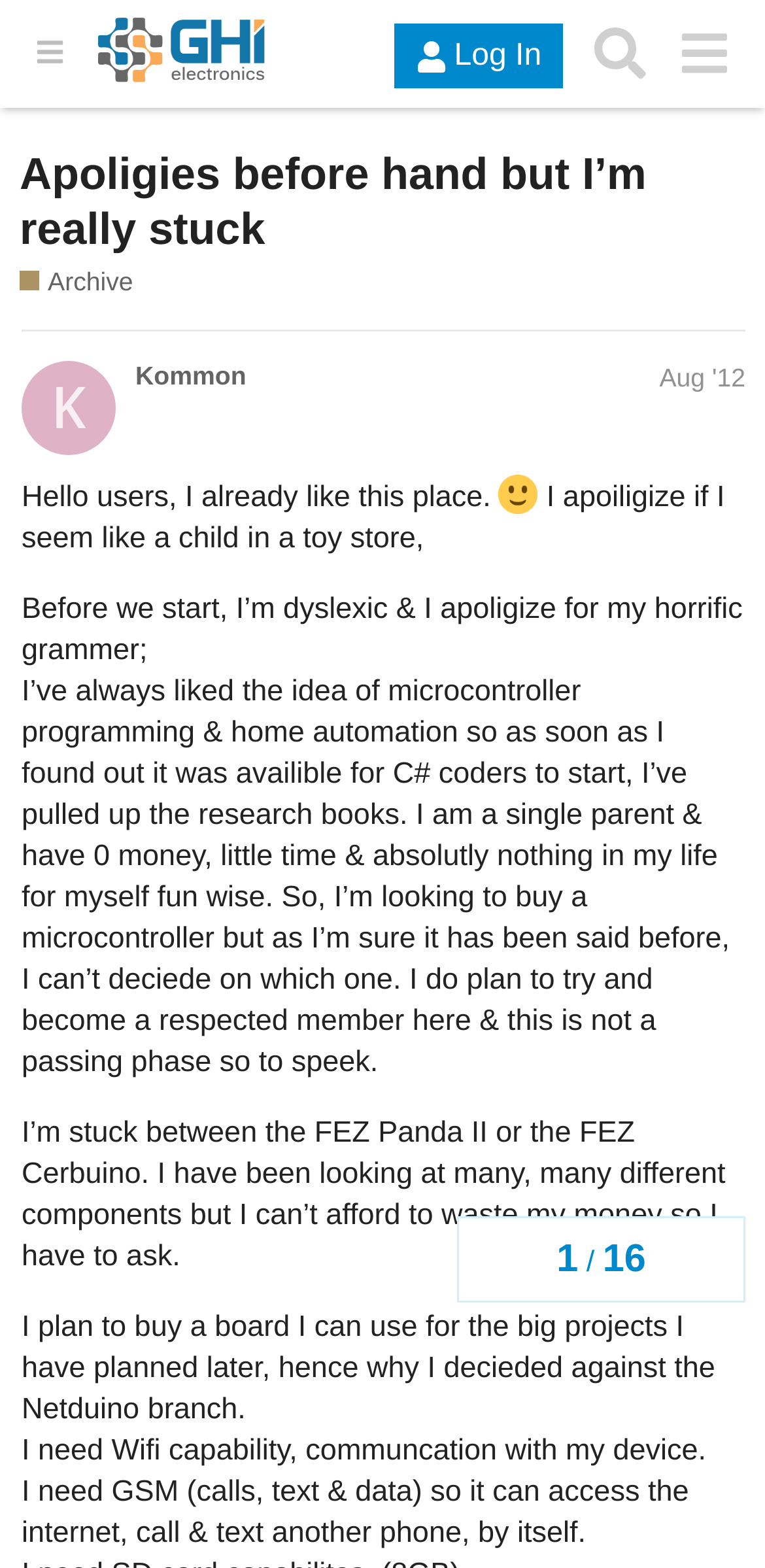Please provide the bounding box coordinates for the element that needs to be clicked to perform the following instruction: "Click the 'Archive' link". The coordinates should be given as four float numbers between 0 and 1, i.e., [left, top, right, bottom].

[0.026, 0.169, 0.174, 0.191]